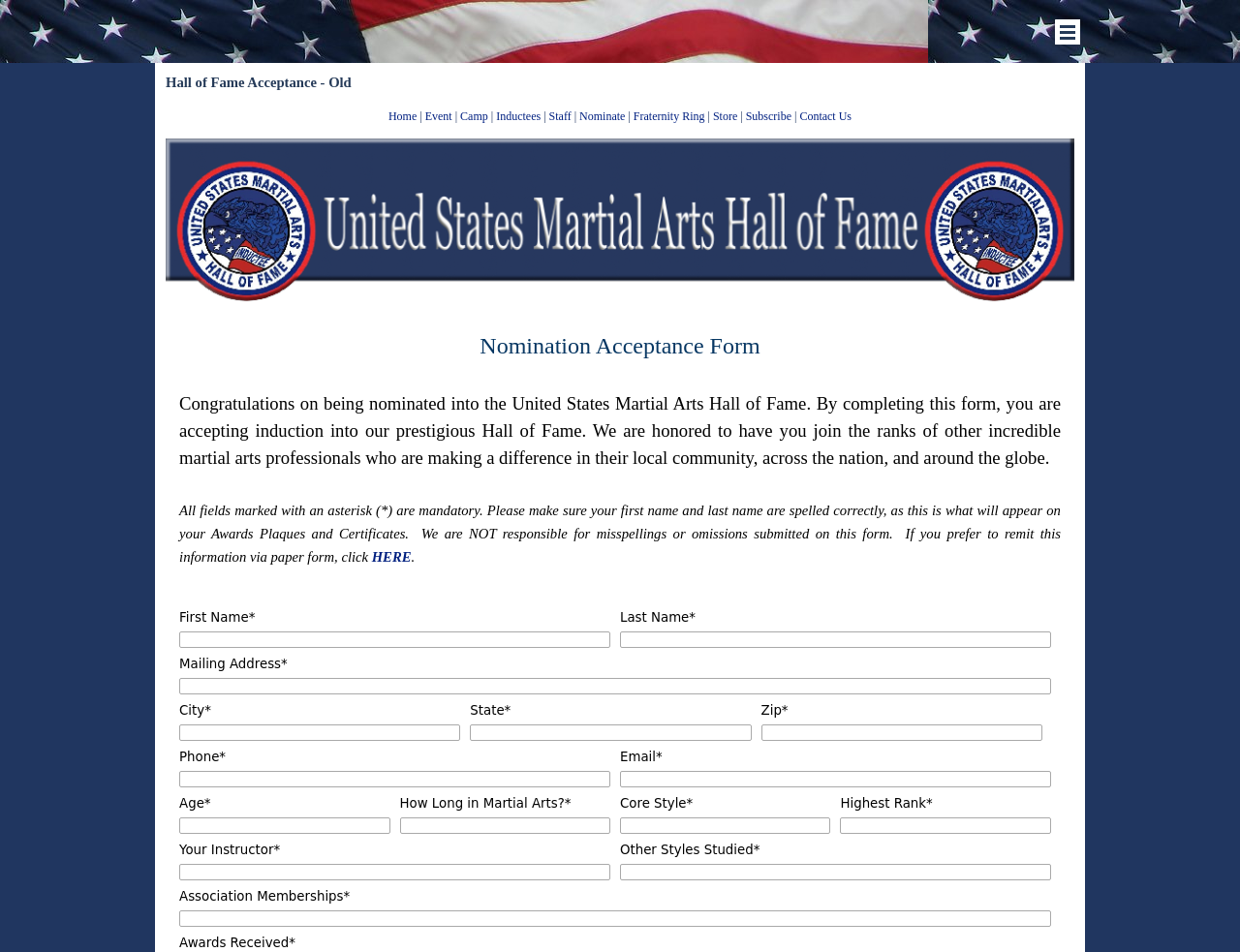Find the bounding box coordinates of the clickable area required to complete the following action: "Click on the HERE link".

[0.3, 0.577, 0.332, 0.593]